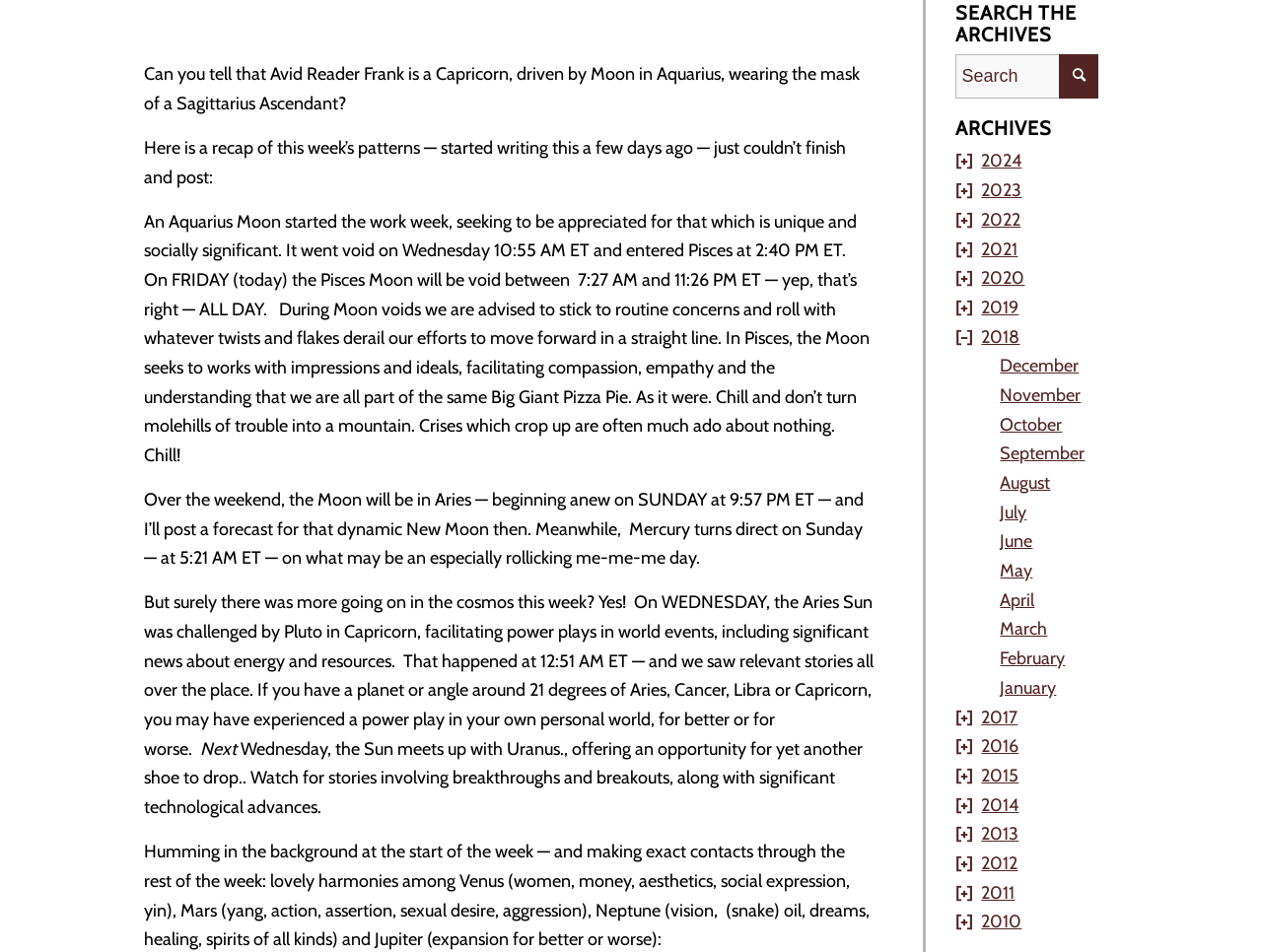Identify the bounding box coordinates of the clickable section necessary to follow the following instruction: "Click the 'Next' button". The coordinates should be presented as four float numbers from 0 to 1, i.e., [left, top, right, bottom].

[0.159, 0.775, 0.188, 0.798]